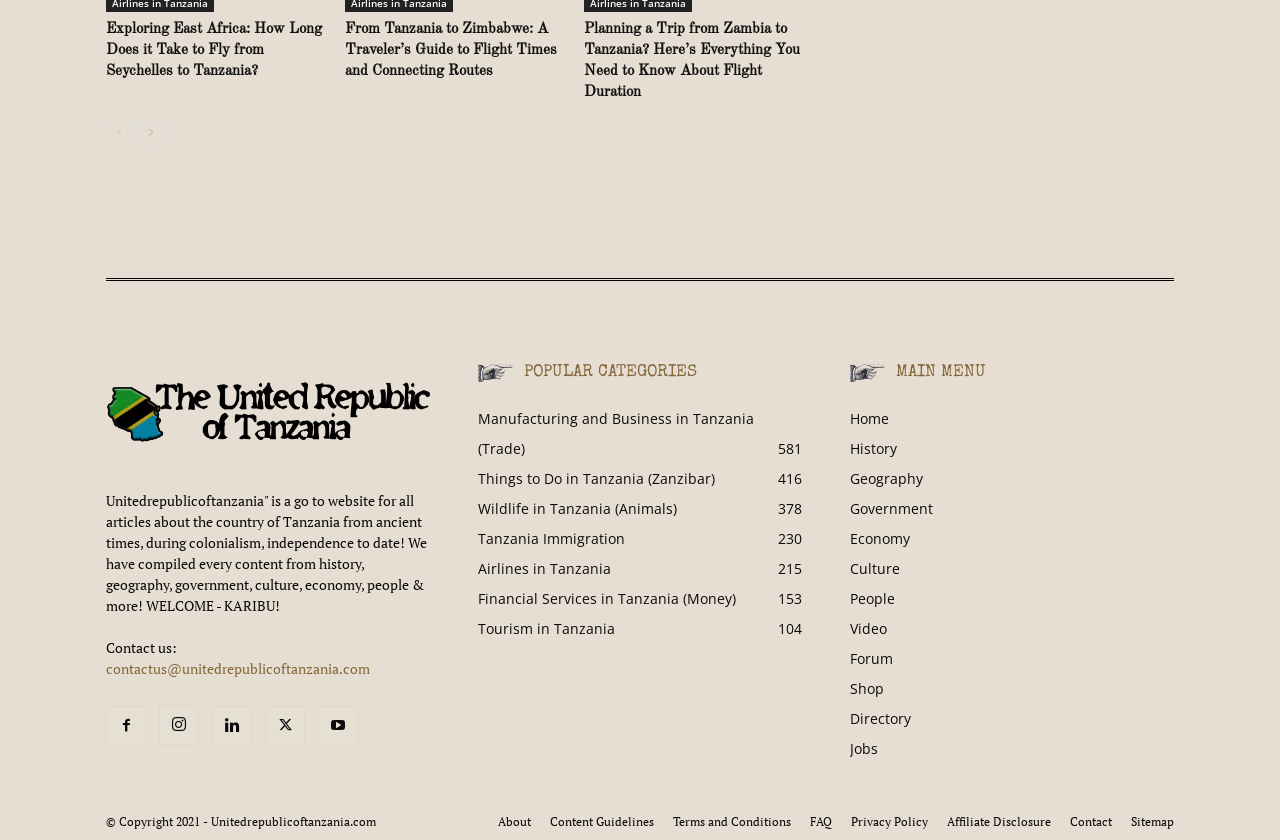Using the information shown in the image, answer the question with as much detail as possible: What is the email address for contacting the website?

The email address for contacting the website can be found in the link element with the text 'contactus@unitedrepublicoftanzania.com' which is located below the 'Contact us:' StaticText element.